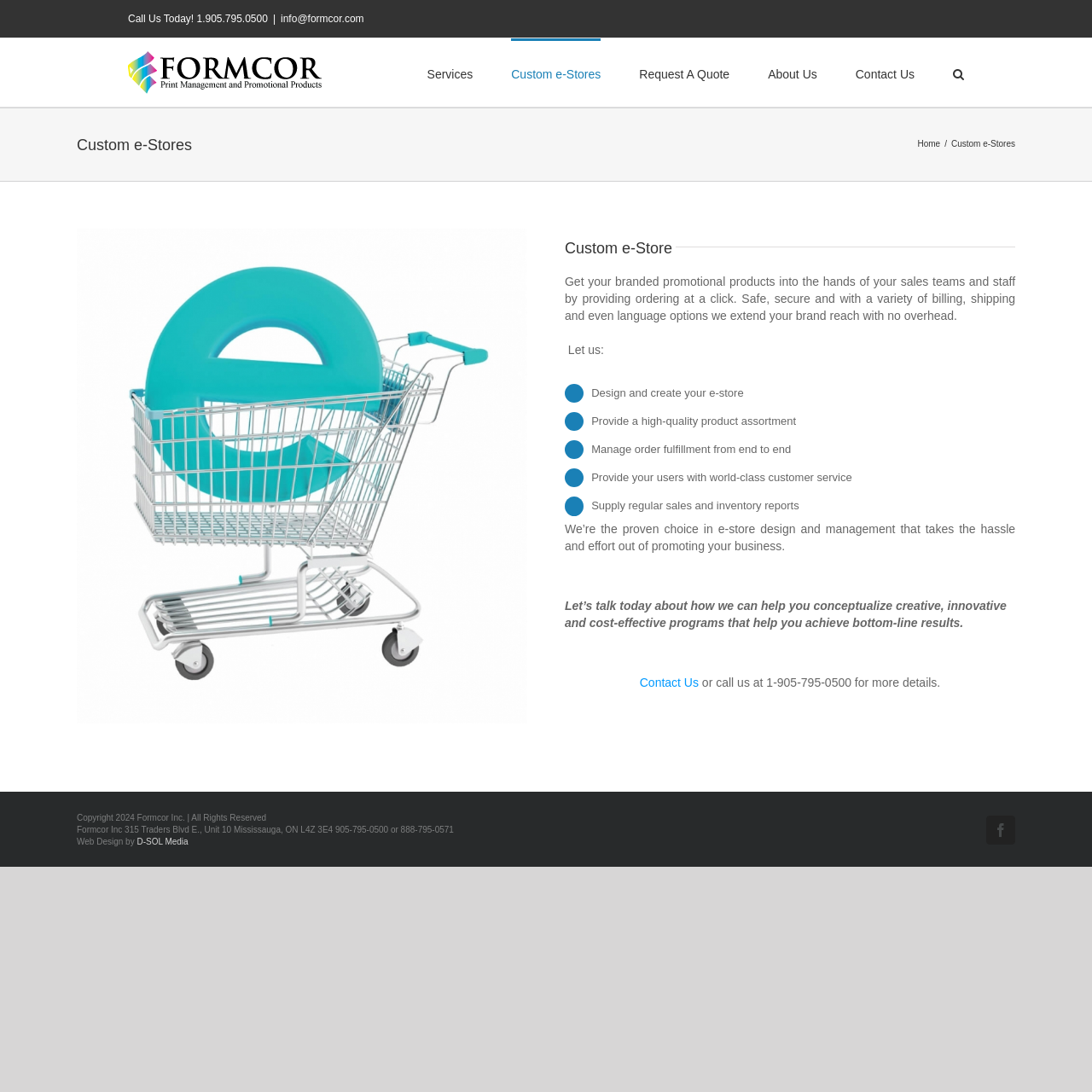Please identify the bounding box coordinates of the area that needs to be clicked to follow this instruction: "Click the 'Contact Us' link".

[0.586, 0.619, 0.64, 0.631]